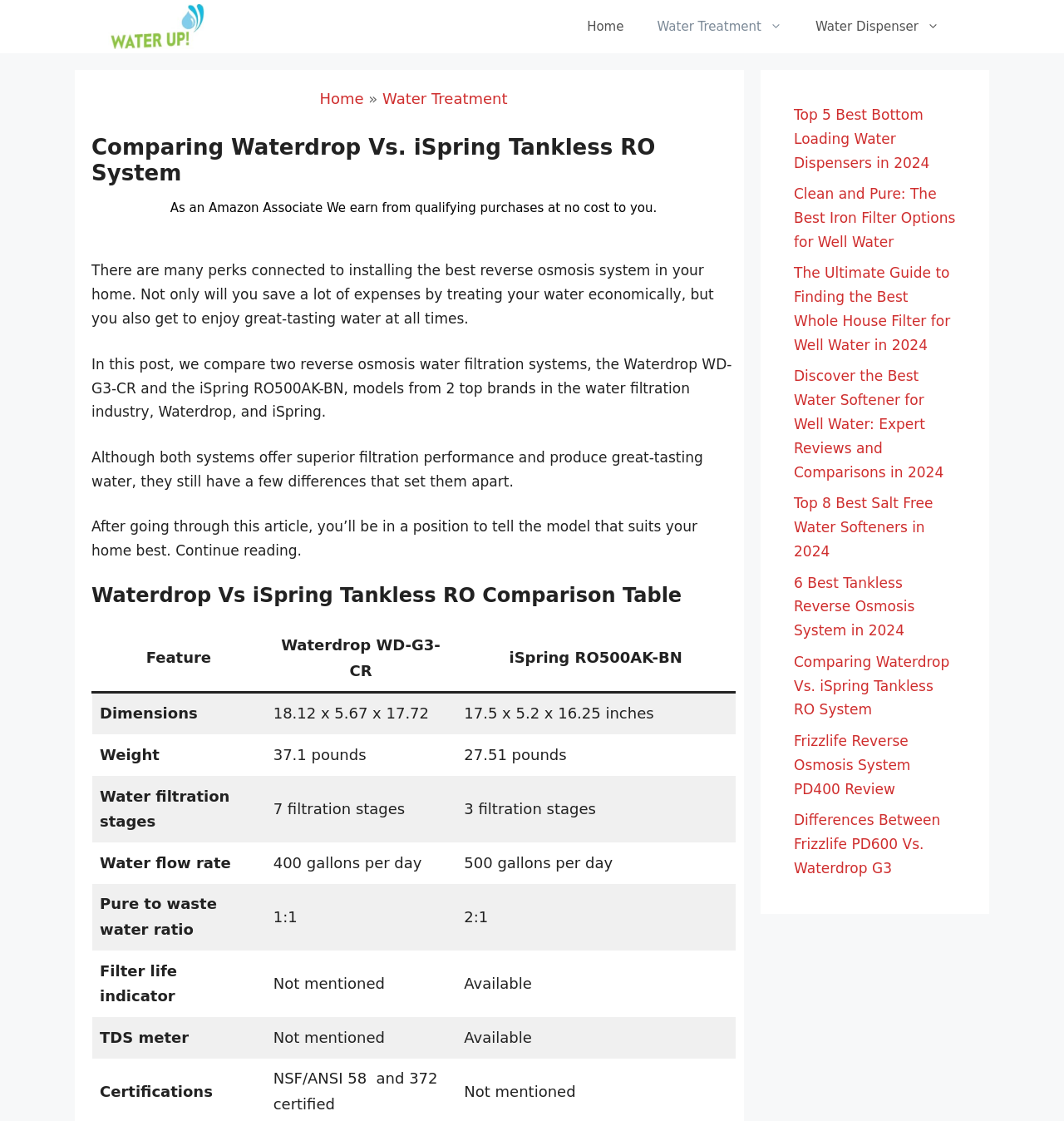Please study the image and answer the question comprehensively:
How many filtration stages does the Waterdrop WD-G3-CR have?

According to the comparison table, the Waterdrop WD-G3-CR has 7 filtration stages, as indicated in the row with the gridcell 'Water filtration stages'.